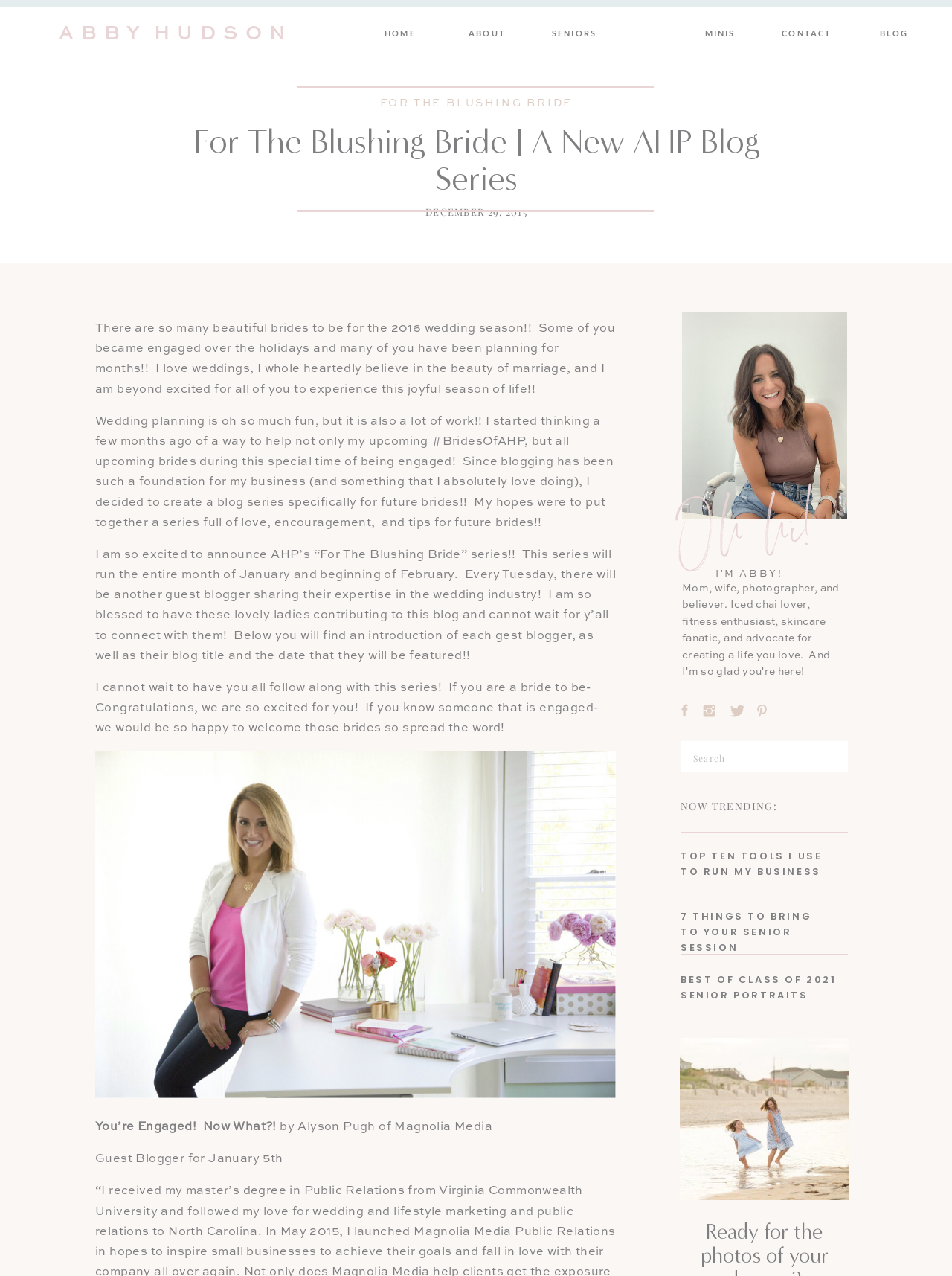From the details in the image, provide a thorough response to the question: How many links are there in the navigation menu?

The navigation menu is located at the top of the webpage and contains links to 'HOME', 'ABOUT', 'CONTACT', 'MINIS', and 'BLOG'. Therefore, there are 5 links in the navigation menu.